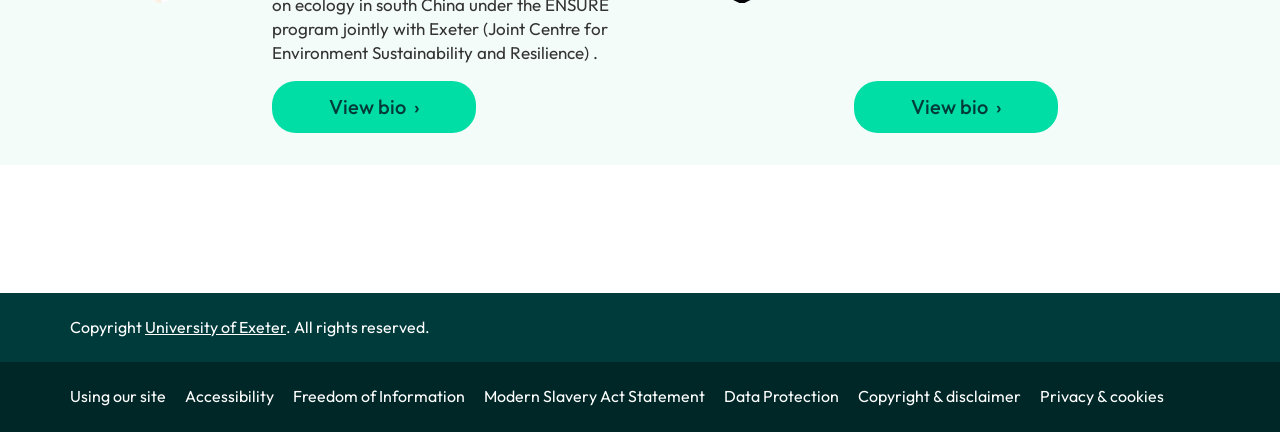How many links are there at the top of the page?
Please provide a comprehensive answer based on the contents of the image.

I counted the number of links at the top of the page, which are 'View bio ›' and another identical link, so there are 2 links in total.